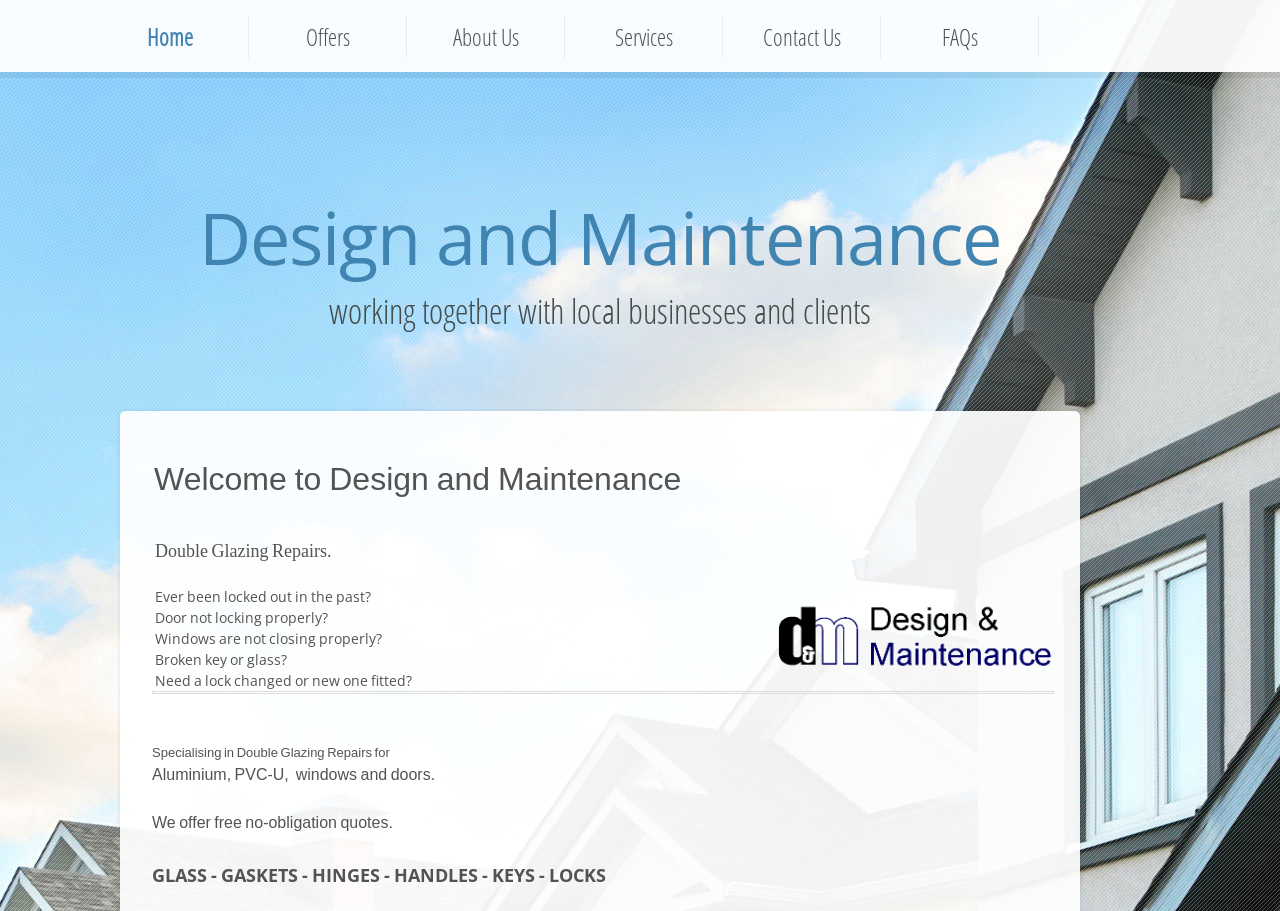Please analyze the image and provide a thorough answer to the question:
What type of repairs does the company specialize in?

Based on the text 'Specialising in Double Glazing Repairs for Aluminium, PVC-U, windows and doors.' on the webpage, it is clear that the company specializes in Double Glazing Repairs.